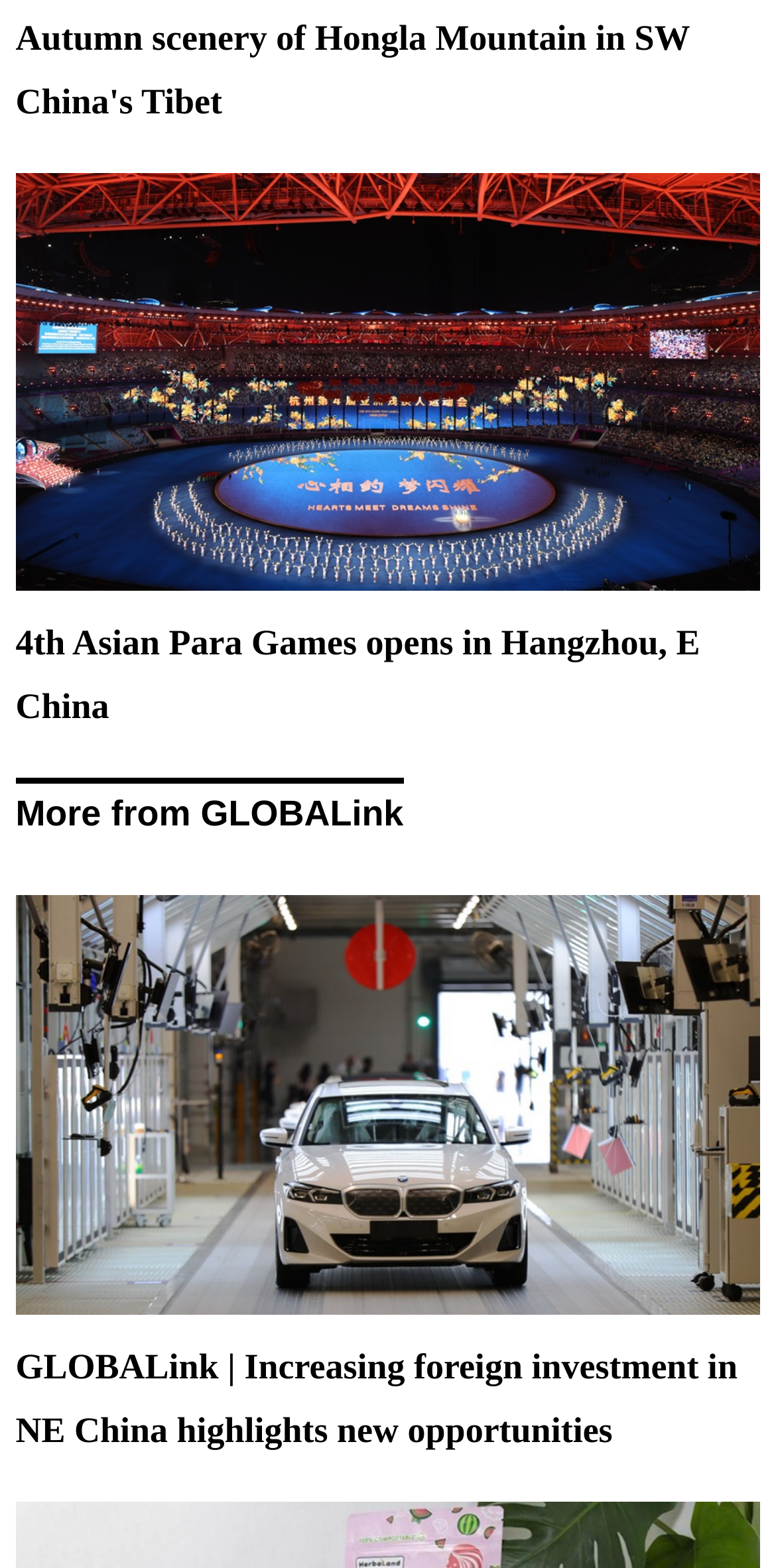How many images are on the page?
Look at the image and answer the question with a single word or phrase.

2